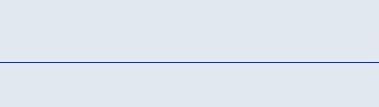What system can the phone be integrated with?
Can you offer a detailed and complete answer to this question?

The guidance provided in the illustration is crucial for users looking to integrate the phone with systems like Lync, which suggests that the phone can be integrated with Lync for web management and authentication purposes.